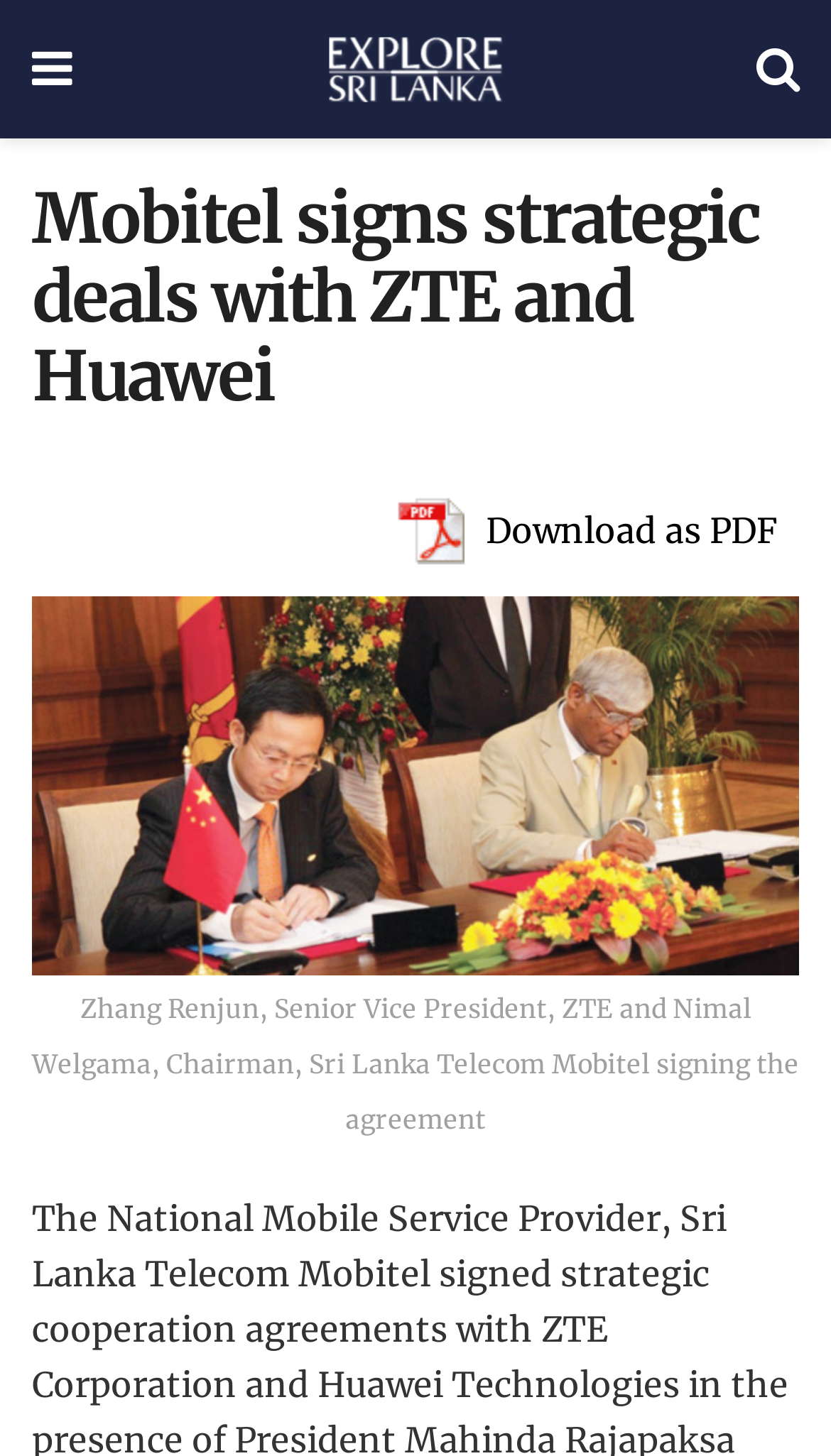Find the bounding box of the element with the following description: "Download as PDF". The coordinates must be four float numbers between 0 and 1, formatted as [left, top, right, bottom].

[0.451, 0.334, 0.962, 0.395]